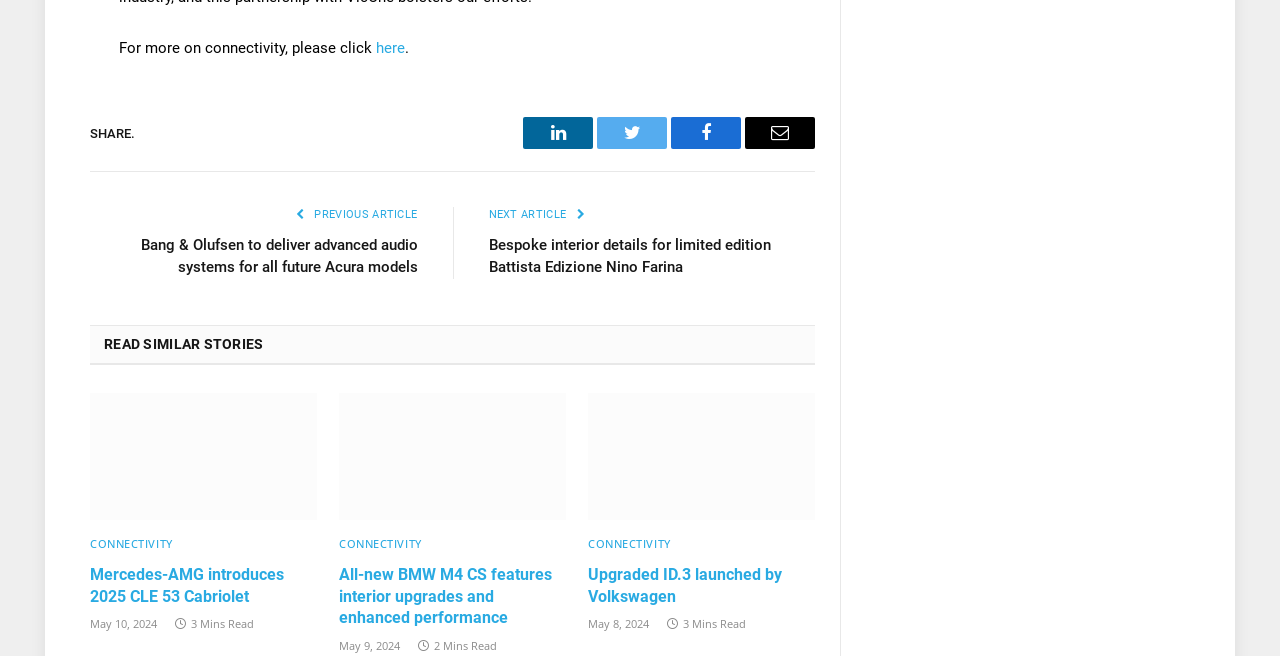How many articles are on this webpage?
Using the image, provide a concise answer in one word or a short phrase.

3